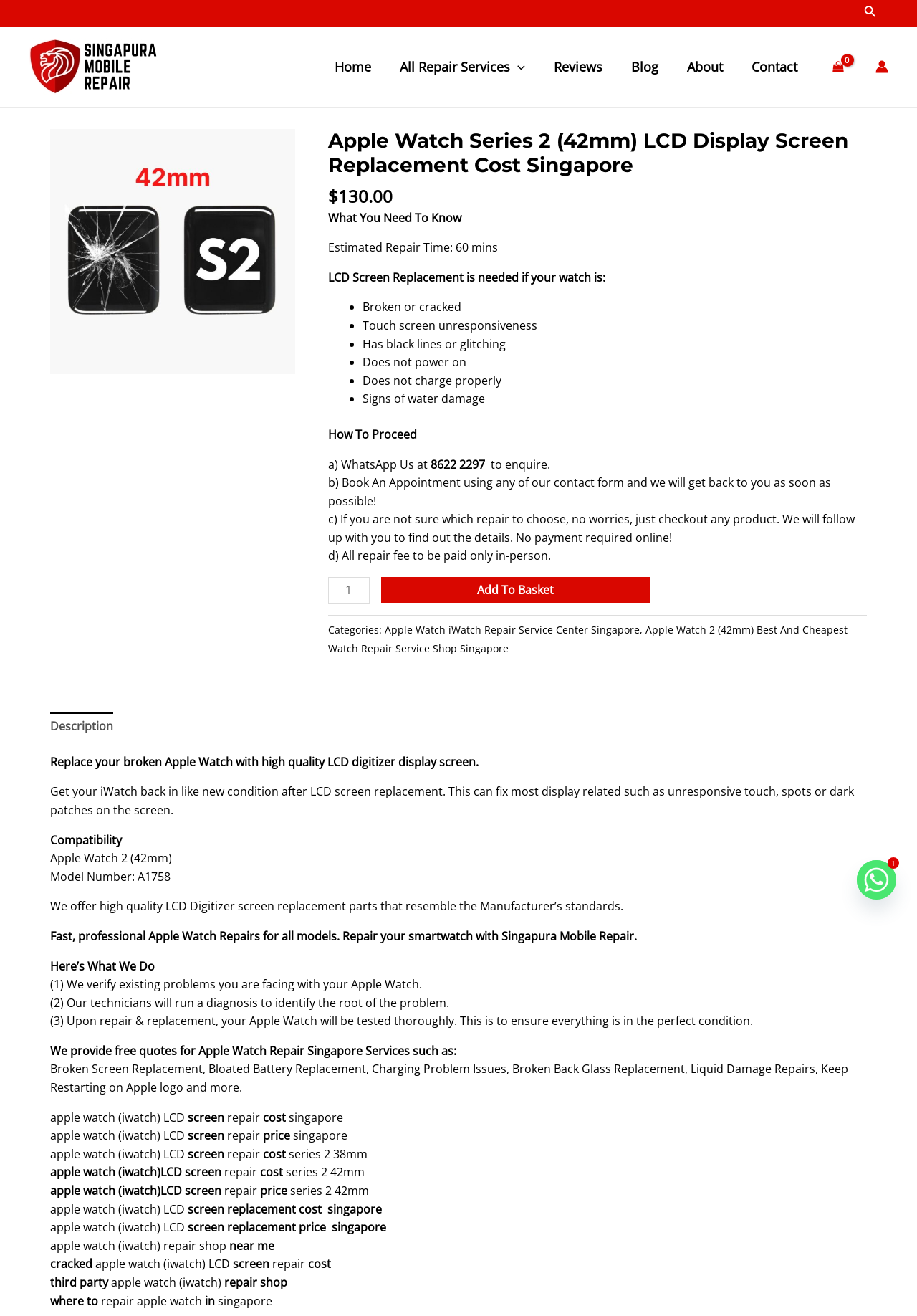Please determine the bounding box coordinates of the element's region to click in order to carry out the following instruction: "Click the 'Home' link". The coordinates should be four float numbers between 0 and 1, i.e., [left, top, right, bottom].

[0.35, 0.025, 0.421, 0.077]